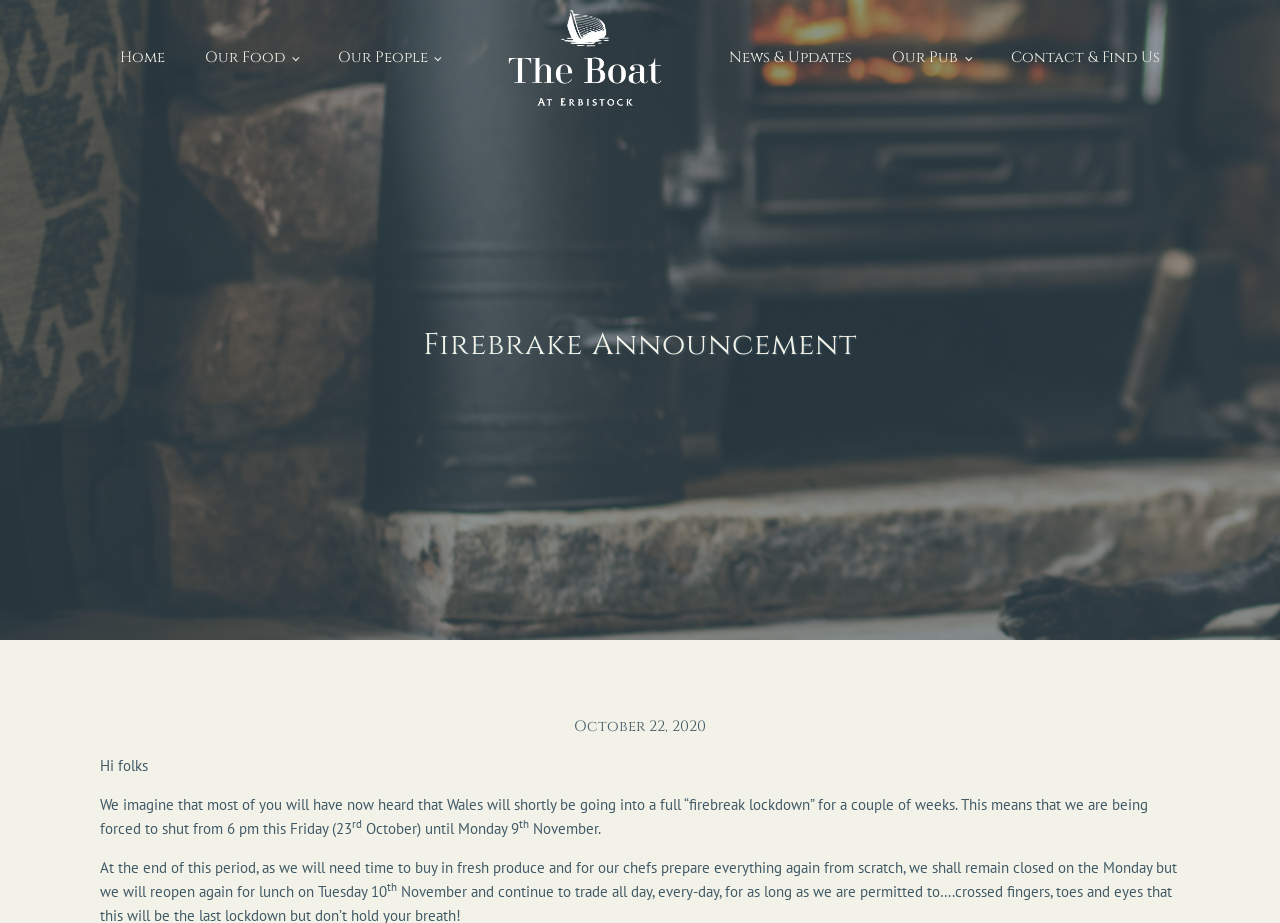Please provide a comprehensive answer to the question based on the screenshot: What day will the pub reopen?

The text 'we shall remain closed on the Monday but we will reopen again for lunch on Tuesday 10' indicates that the pub will reopen on Tuesday 10.